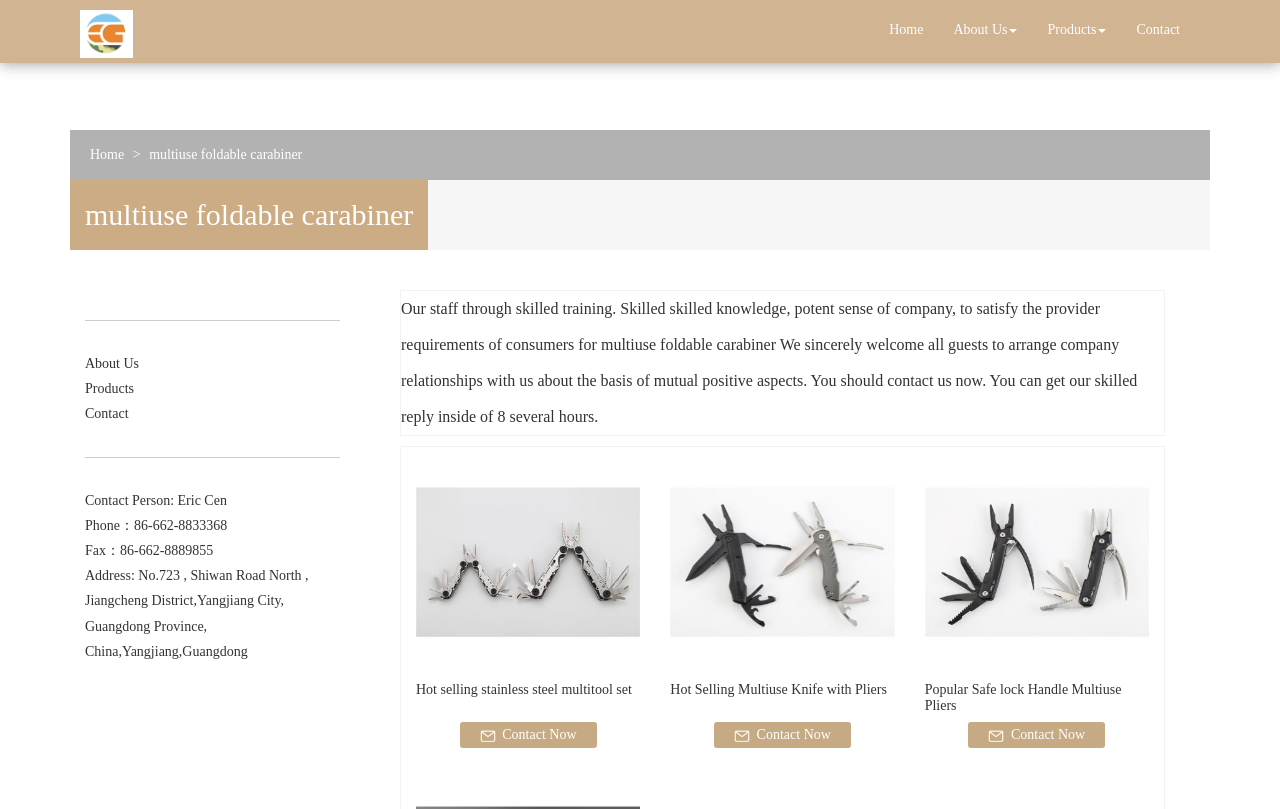Determine the primary headline of the webpage.

multiuse foldable carabiner